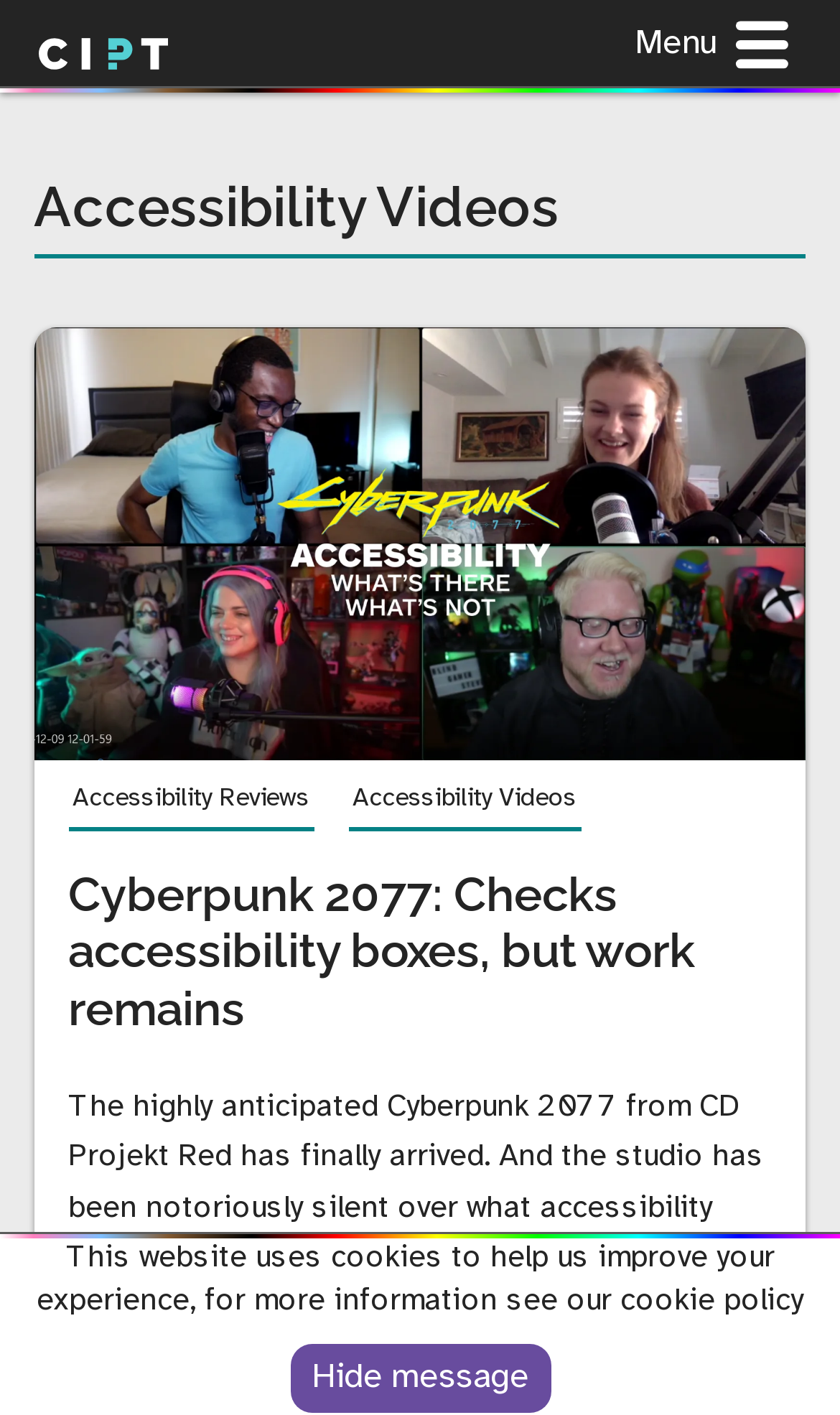Generate a thorough caption that explains the contents of the webpage.

The webpage is an archive of accessibility videos, with a focus on video game accessibility. At the top left, there is a link to go back to the homepage. Next to it, on the top right, is a button to open a menu, which is currently not expanded. The menu button is labeled as "Menu".

Below the menu button, there is a heading that reads "Accessibility Videos", which spans across the top of the page. Under this heading, there are two links: "Accessibility Reviews" and "Accessibility Videos", positioned side by side.

Further down, there is a heading that reads "Cyberpunk 2077: Checks accessibility boxes, but work remains", which is a title of a specific video or article. Below this heading, there is a link with the same title, which likely leads to the video or article content.

At the bottom of the page, there is a message about the website using cookies to improve the user experience. This message is accompanied by a link to the cookie policy and a button to hide the message.